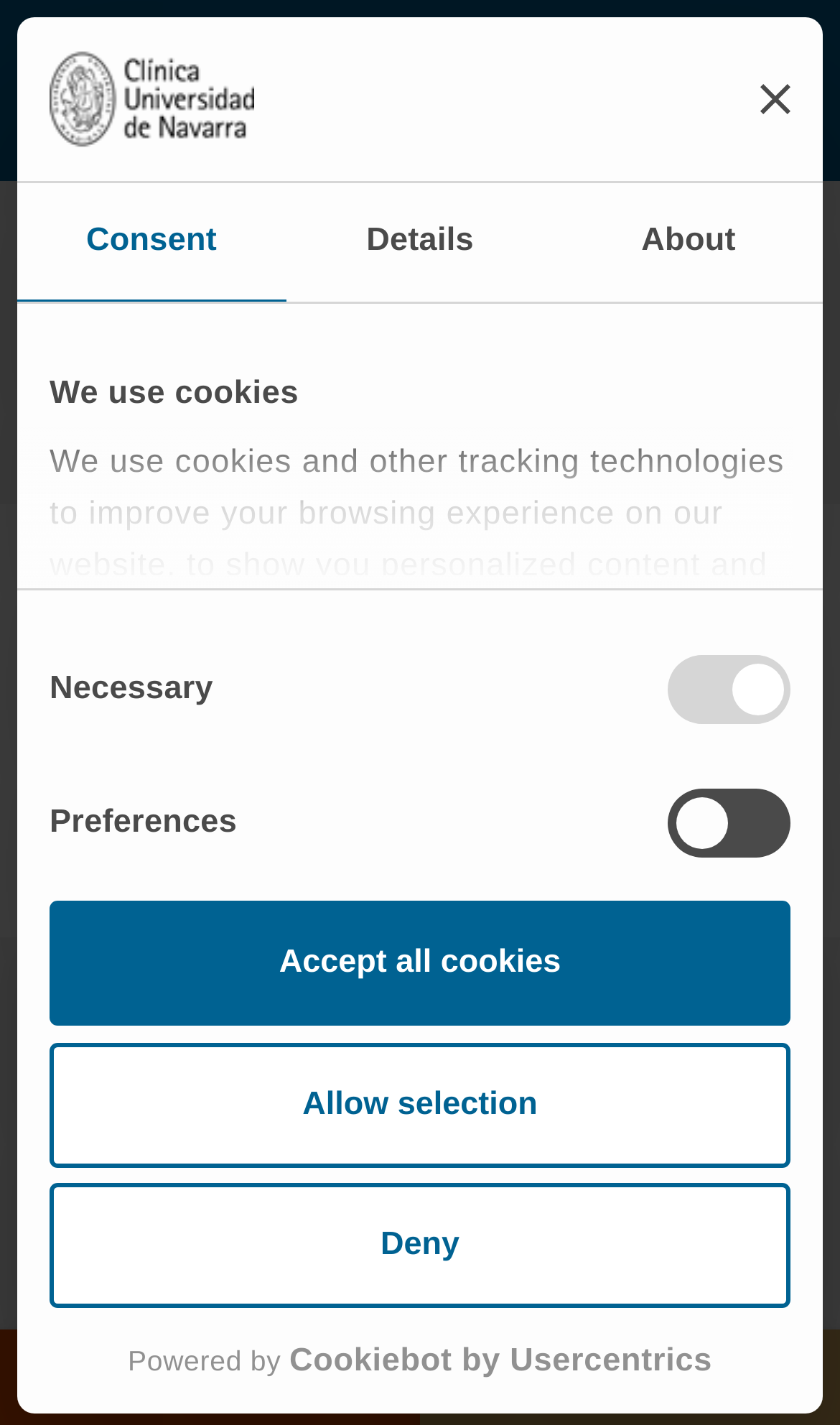Please identify the bounding box coordinates of the region to click in order to complete the given instruction: "Select the Details tab". The coordinates should be four float numbers between 0 and 1, i.e., [left, top, right, bottom].

[0.34, 0.129, 0.66, 0.212]